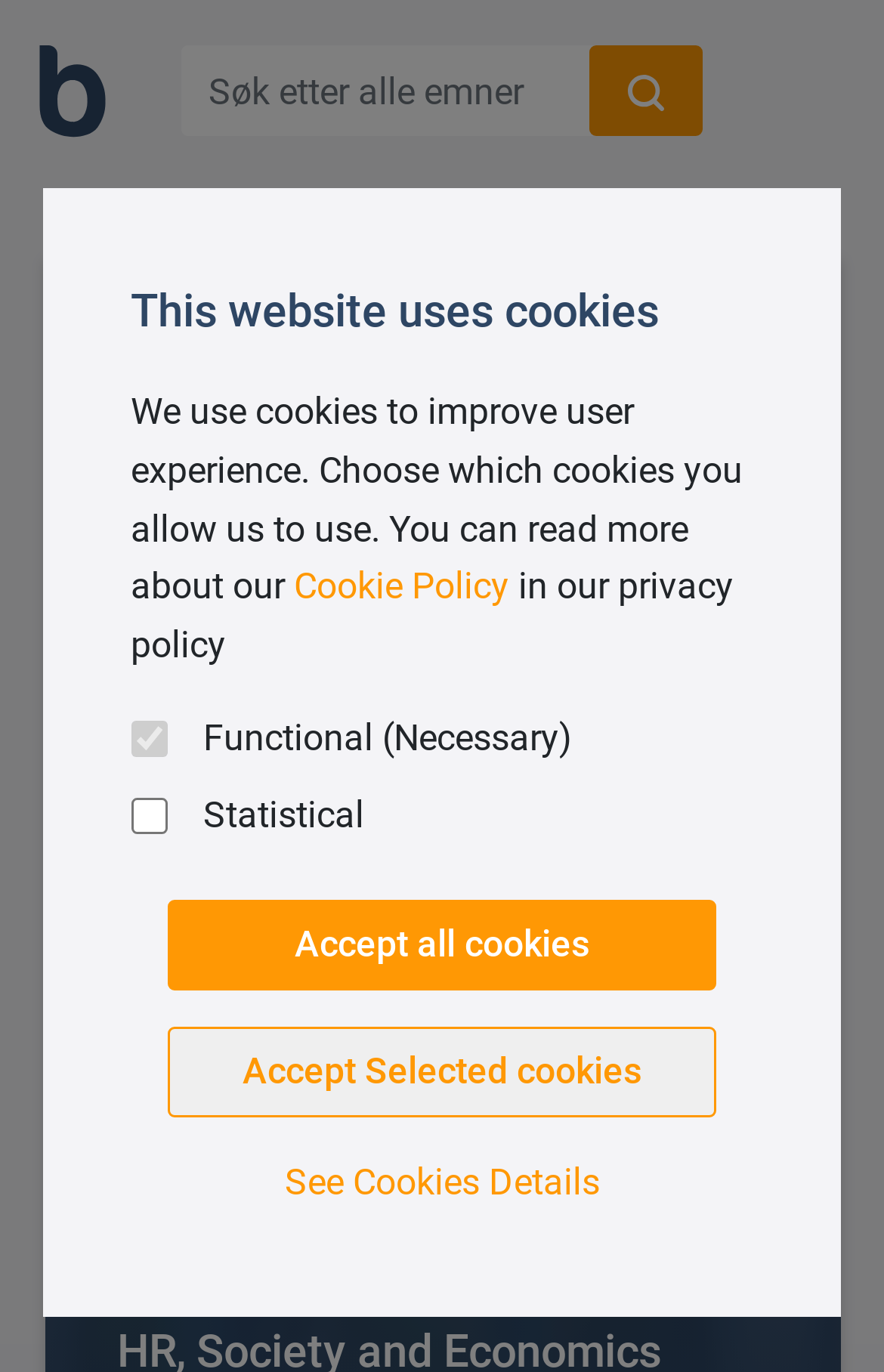Find the bounding box coordinates for the UI element whose description is: "name="query" placeholder="Søk etter alle emner"". The coordinates should be four float numbers between 0 and 1, in the format [left, top, right, bottom].

[0.205, 0.033, 0.669, 0.099]